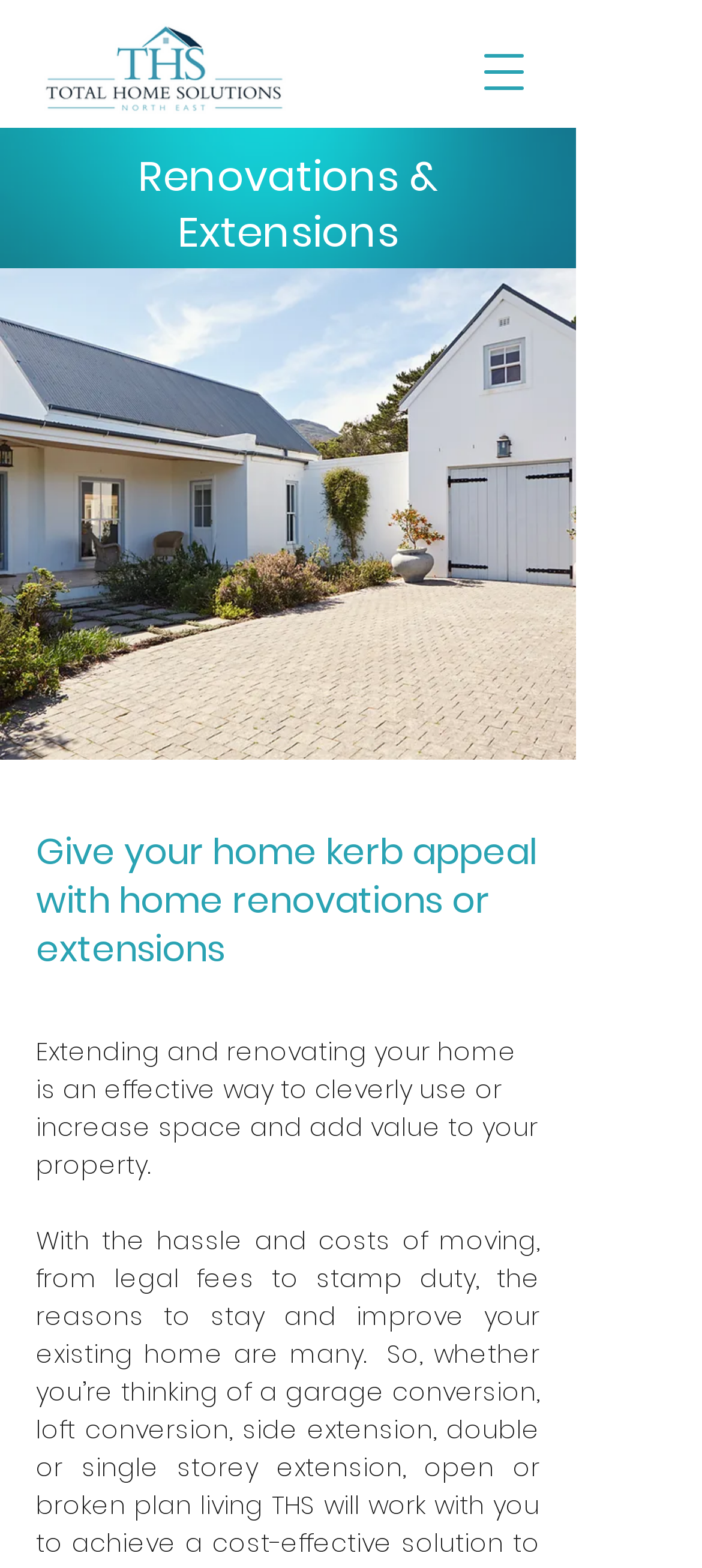Please find and provide the title of the webpage.

Renovations & Extensions